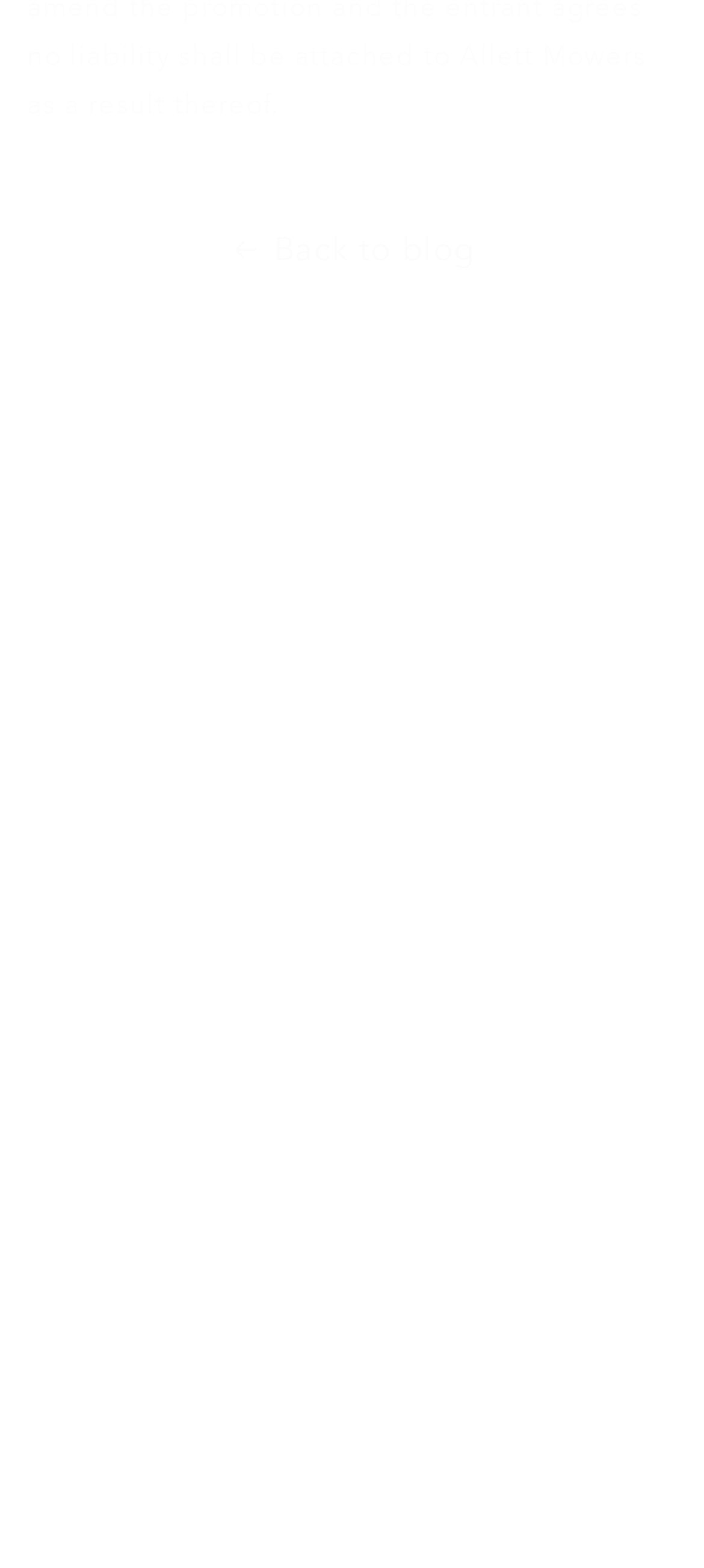Pinpoint the bounding box coordinates of the clickable area needed to execute the instruction: "read about the company". The coordinates should be specified as four float numbers between 0 and 1, i.e., [left, top, right, bottom].

[0.103, 0.268, 0.897, 0.292]